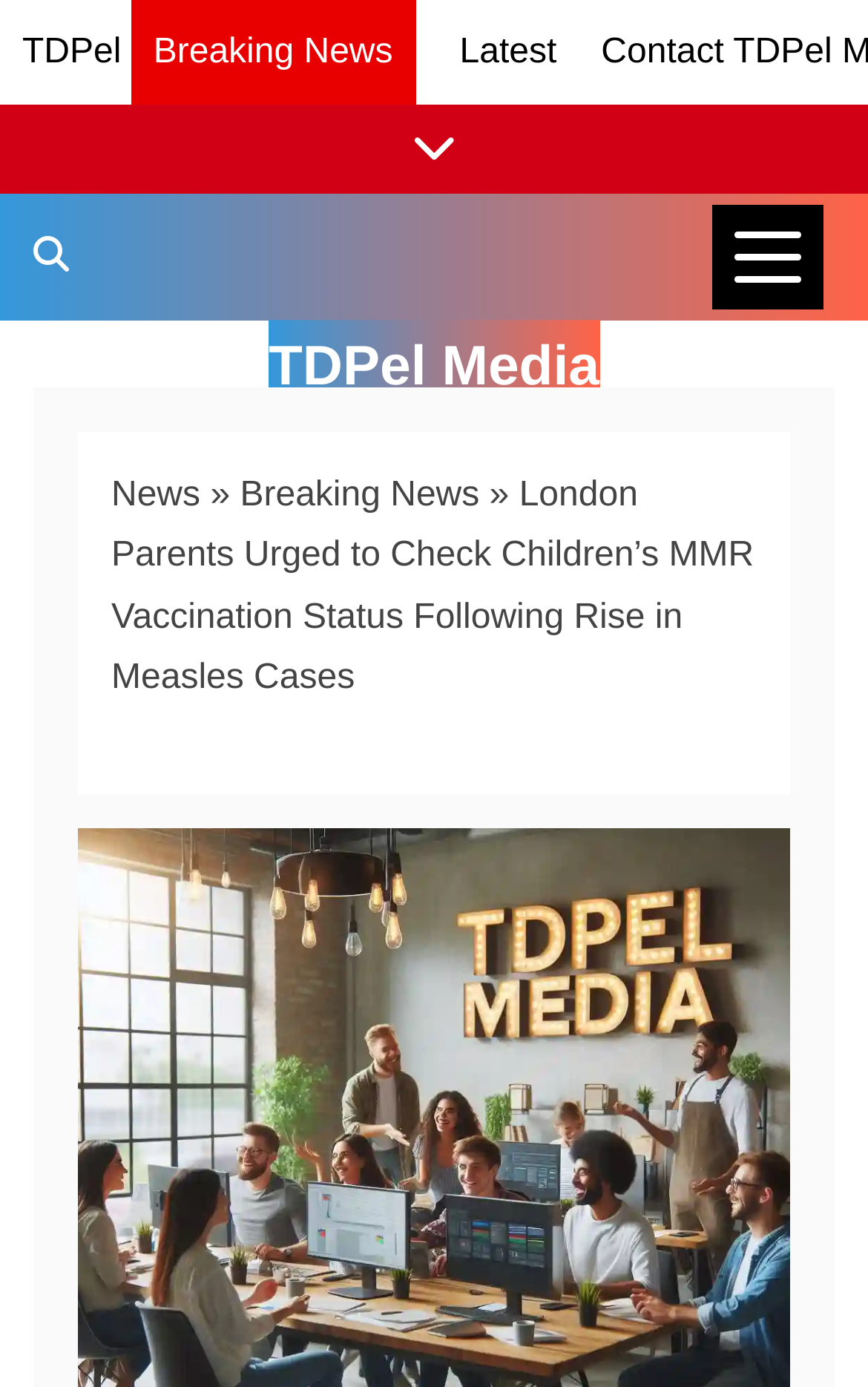Offer a meticulous caption that includes all visible features of the webpage.

The webpage appears to be a news article page. At the top left, there is a link to "TDPel", which is likely the website's logo or brand name. Next to it, on the top right, is a link to "Latest" news. Below these links, there is a button to "Show/Hide News Links" that spans the entire width of the page.

On the top right corner, there is a button labeled "News Categories" that is not expanded by default. It is positioned above a search bar that allows users to "Search TDPel Media". 

The main content of the page is a news article with the title "London Parents Urged to Check Children’s MMR Vaccination Status Following Rise in Measles Cases". The title is preceded by a breadcrumb navigation menu that shows the article's category hierarchy, which is "News" > "Breaking News". The article's title is the main focus of the page, indicating that it is the primary content.